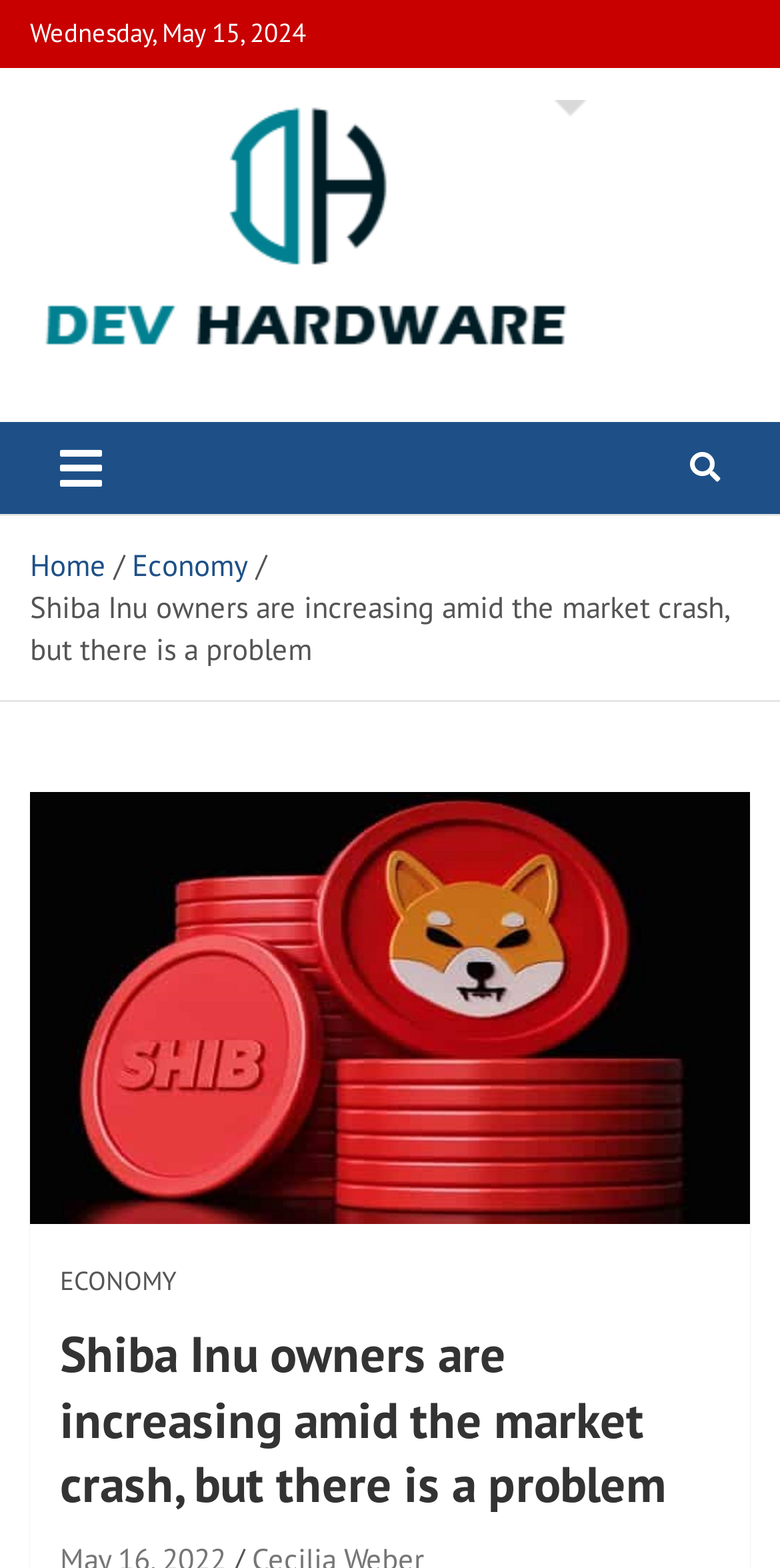Generate the title text from the webpage.

Shiba Inu owners are increasing amid the market crash, but there is a problem